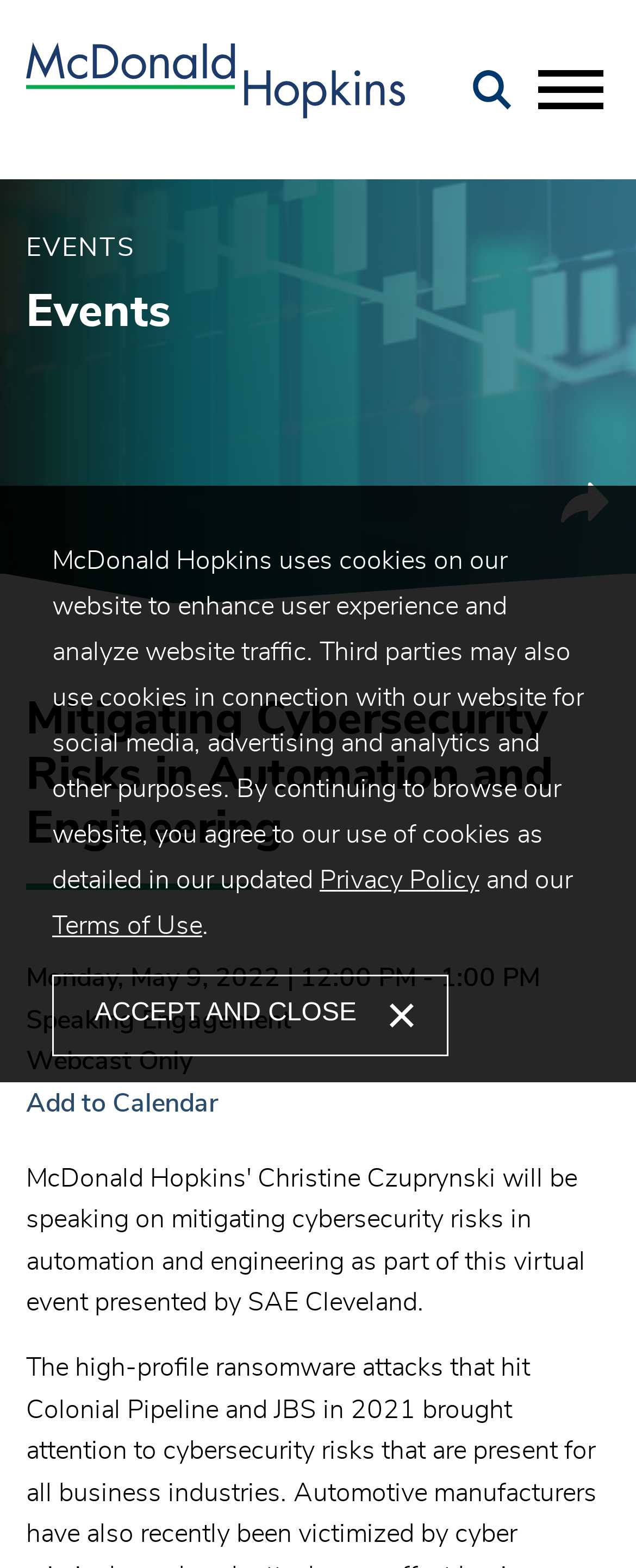Please find the bounding box for the UI element described by: "Search".

[0.744, 0.045, 0.805, 0.071]